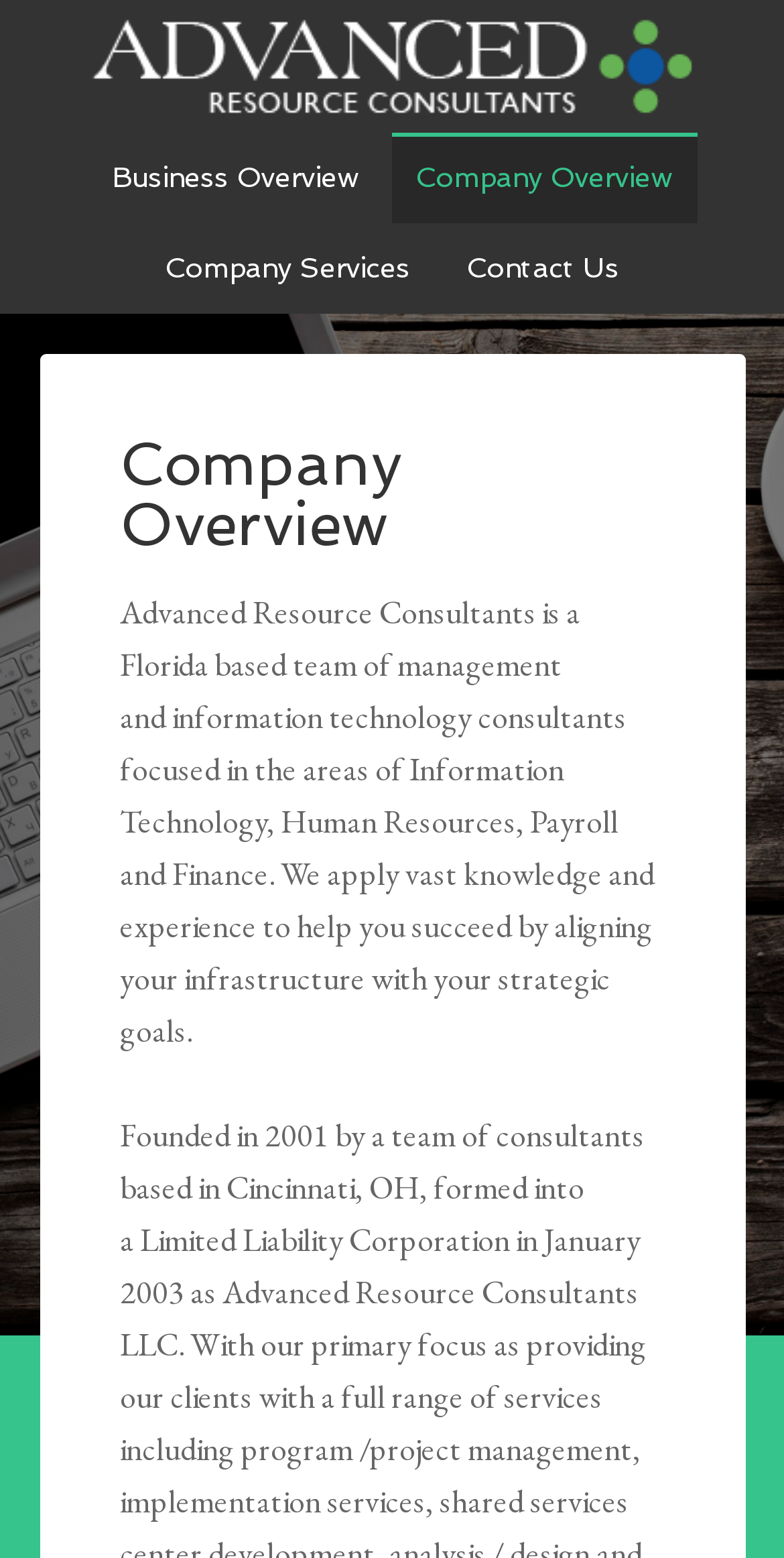Provide a brief response to the question below using one word or phrase:
What is the purpose of the company?

To help clients succeed